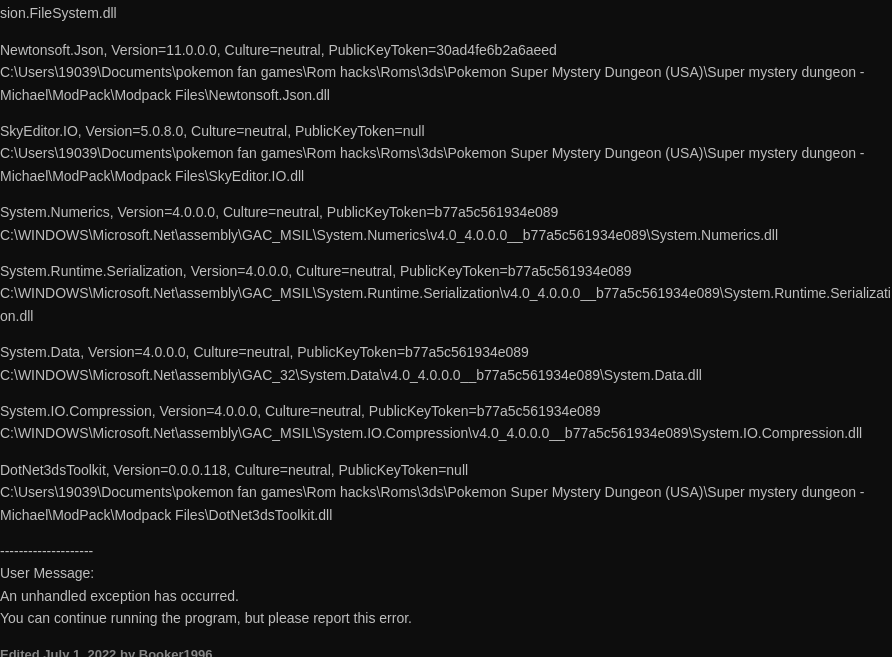Refer to the screenshot and answer the following question in detail:
Who last edited the entry?

The timestamp at the top of the error message notes that the entry was last edited on July 1, 2022, by a user named 'Bonk1996', so it can be concluded that Bonk1996 is the one who last edited the entry.